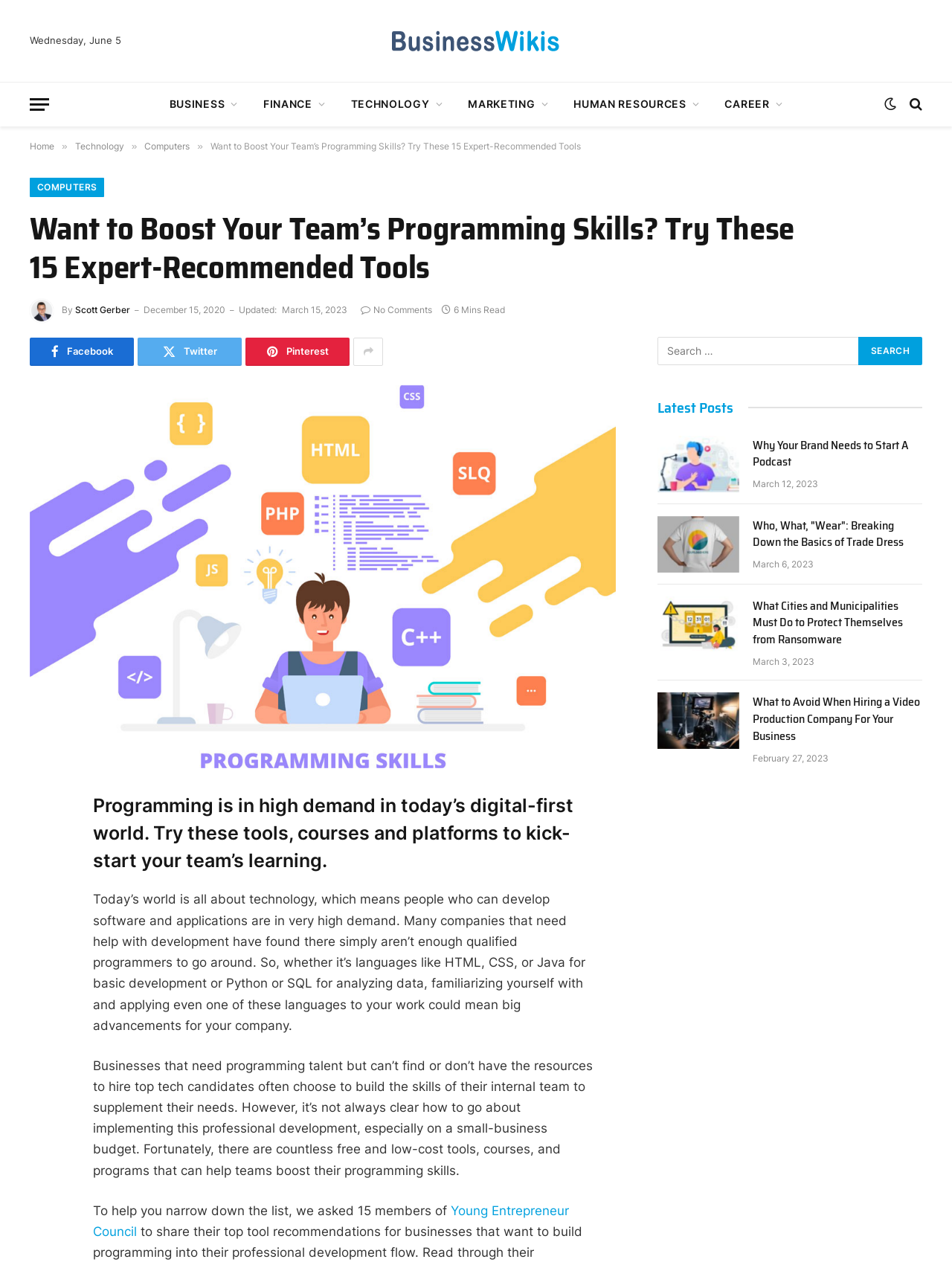What is the name of the organization that the 15 members are part of?
Provide a well-explained and detailed answer to the question.

I found the organization's name by reading the text that says 'we asked 15 members of Young Entrepreneur Council'.